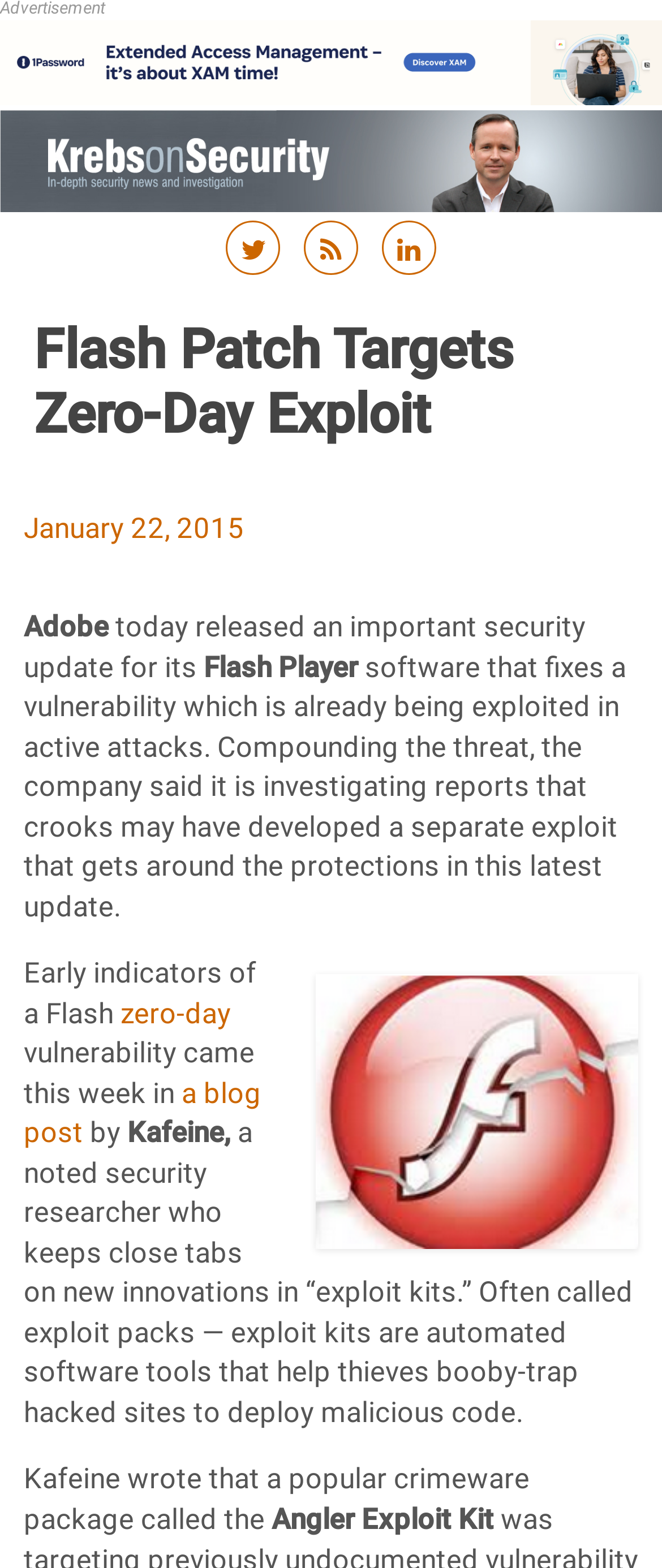Identify and provide the main heading of the webpage.

Flash Patch Targets Zero-Day Exploit